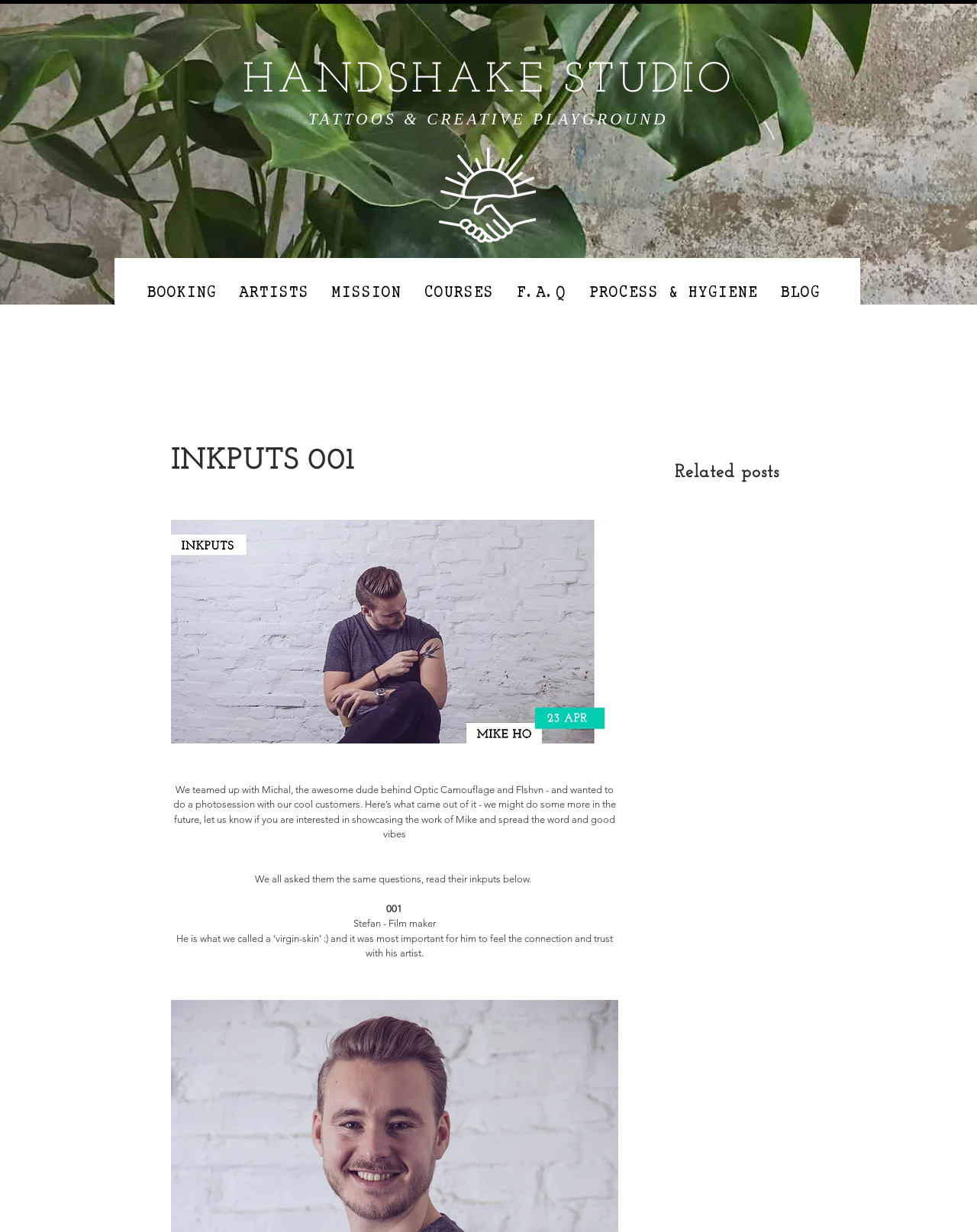Provide the bounding box coordinates of the area you need to click to execute the following instruction: "Read the 'Bitcoin Jewel Rush Review' article".

None